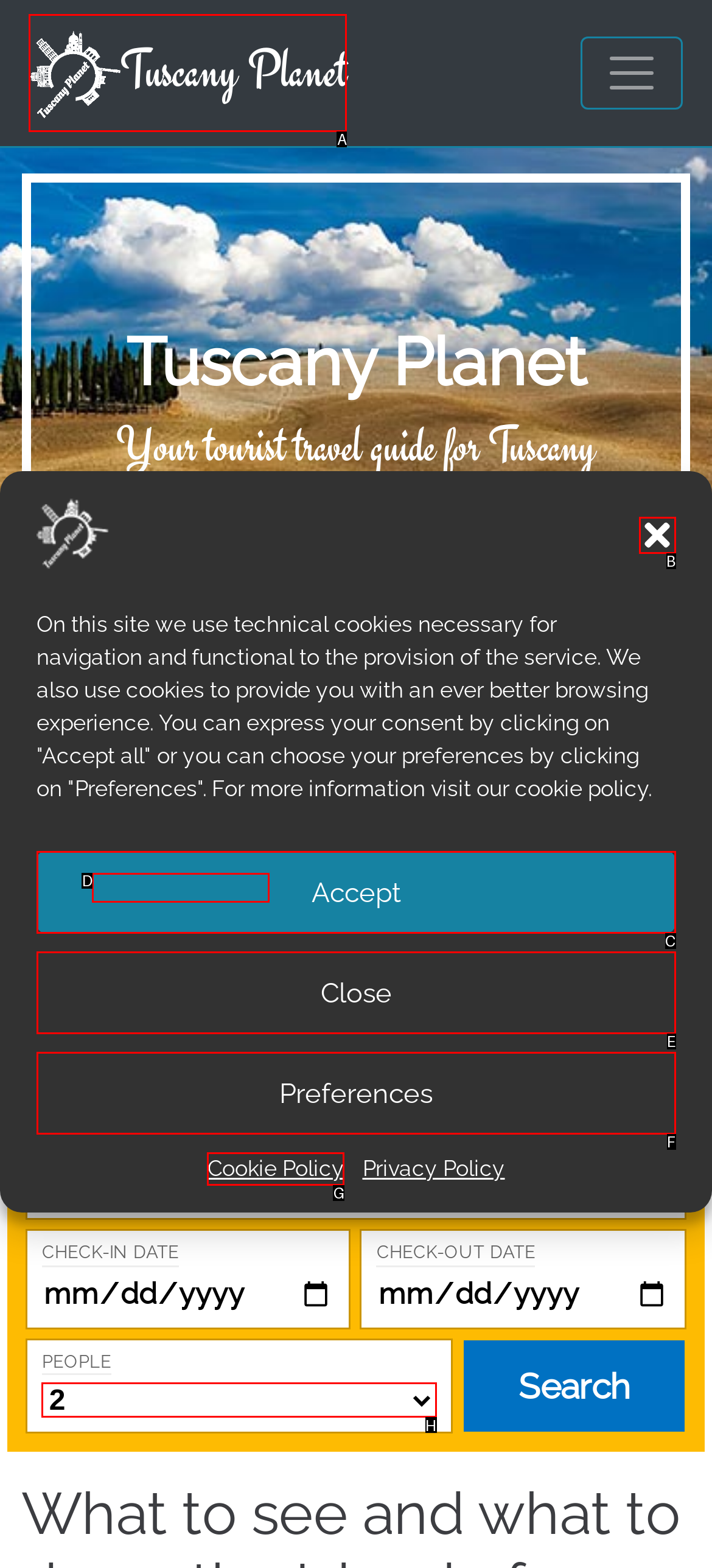Specify which UI element should be clicked to accomplish the task: Click on Tuscany Planet logo. Answer with the letter of the correct choice.

A